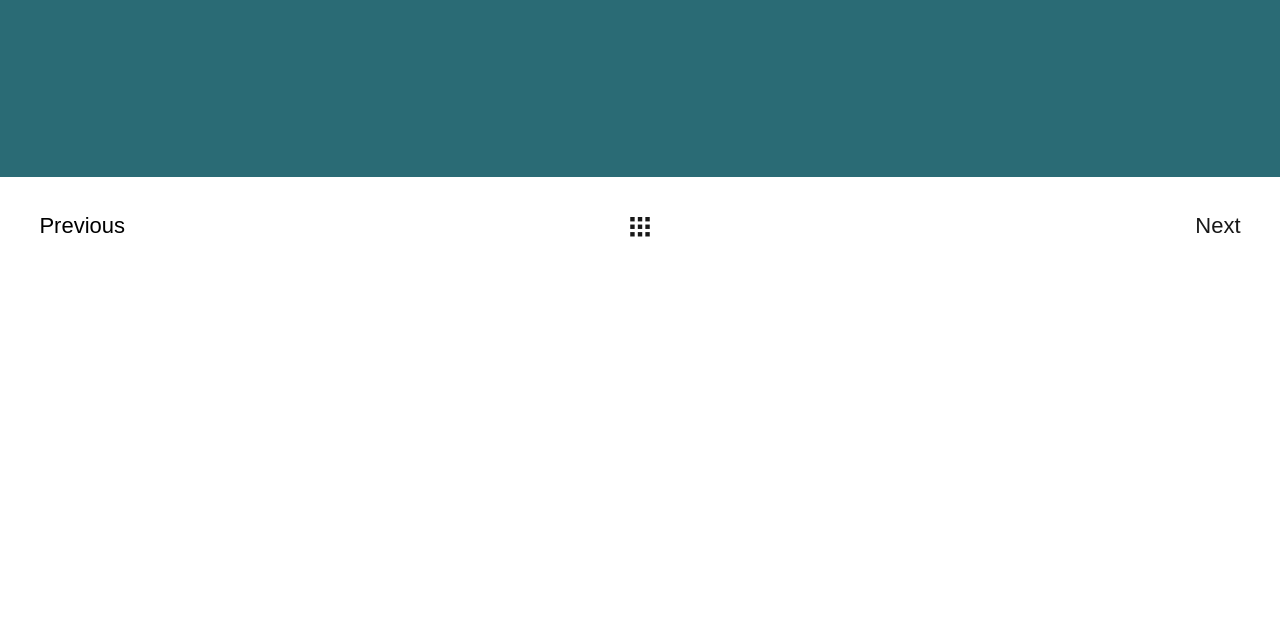Examine the image carefully and respond to the question with a detailed answer: 
What is the purpose of the 'Previous' and 'Next' buttons?

The 'Previous' and 'Next' buttons are likely used for navigation, allowing users to move through a sequence of pages or content, as they are typically used in pagination.